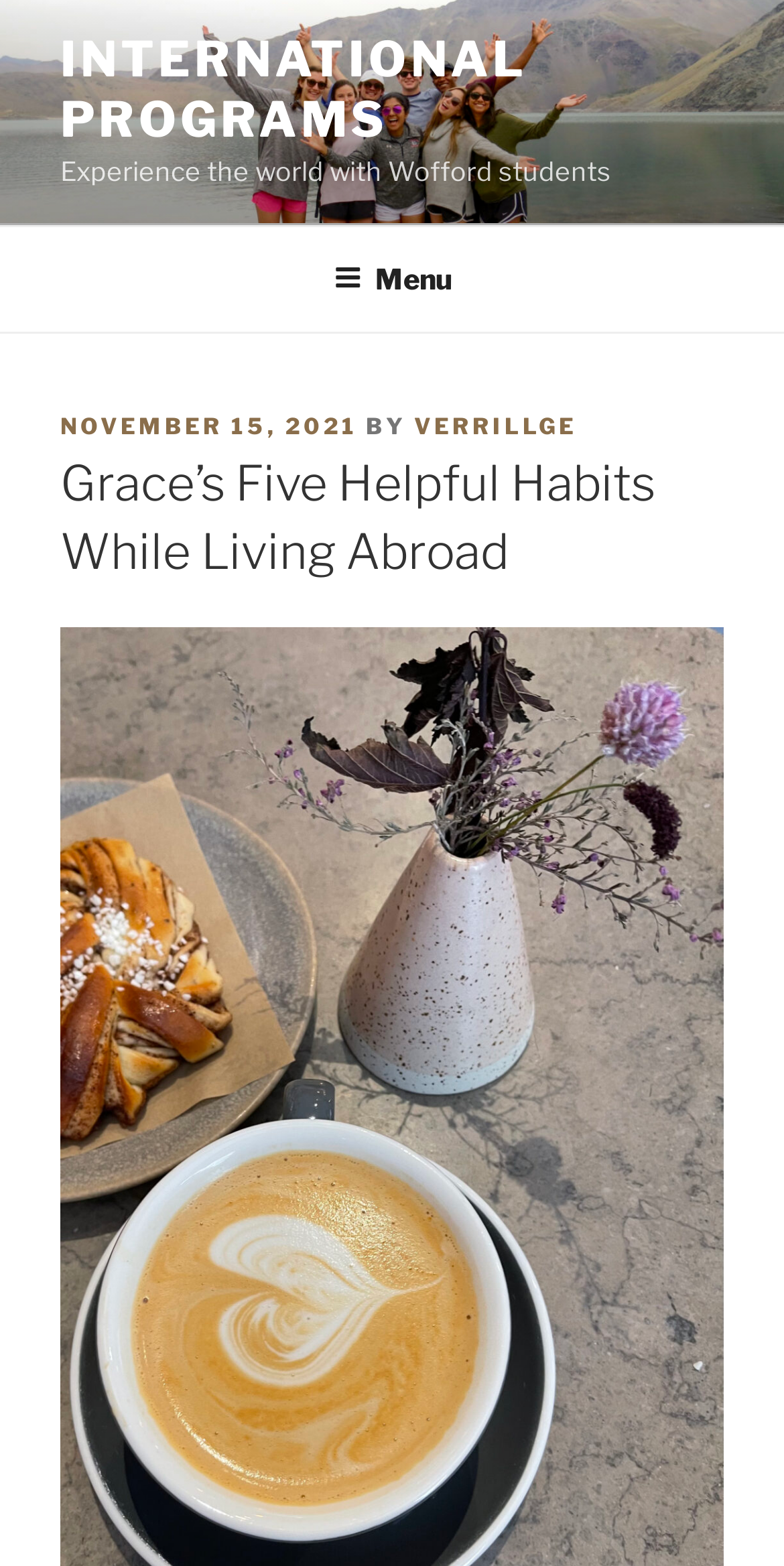Give a one-word or phrase response to the following question: What is the purpose of the webpage?

To share helpful habits for living abroad